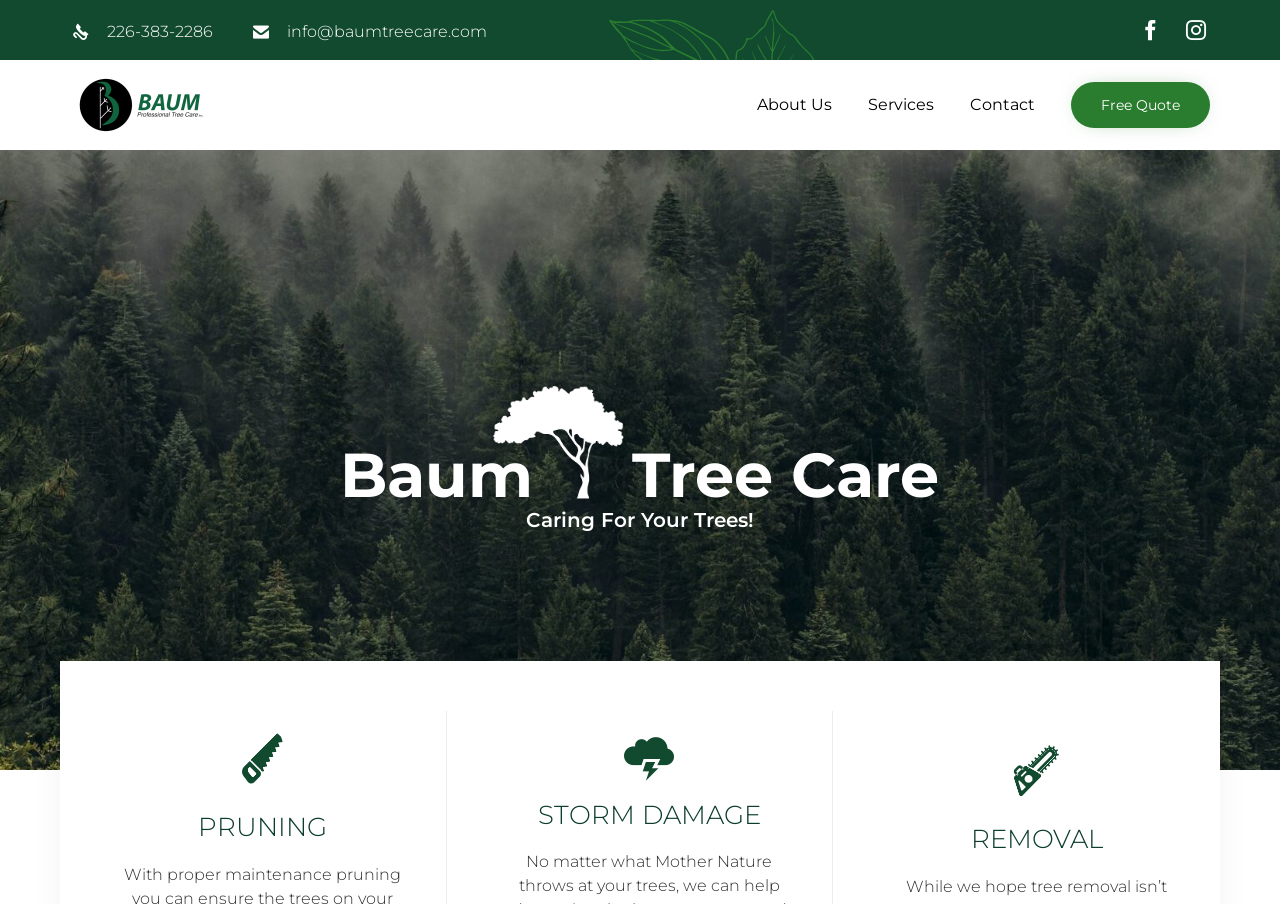Please locate the bounding box coordinates of the region I need to click to follow this instruction: "Get a free quote".

[0.837, 0.091, 0.945, 0.142]